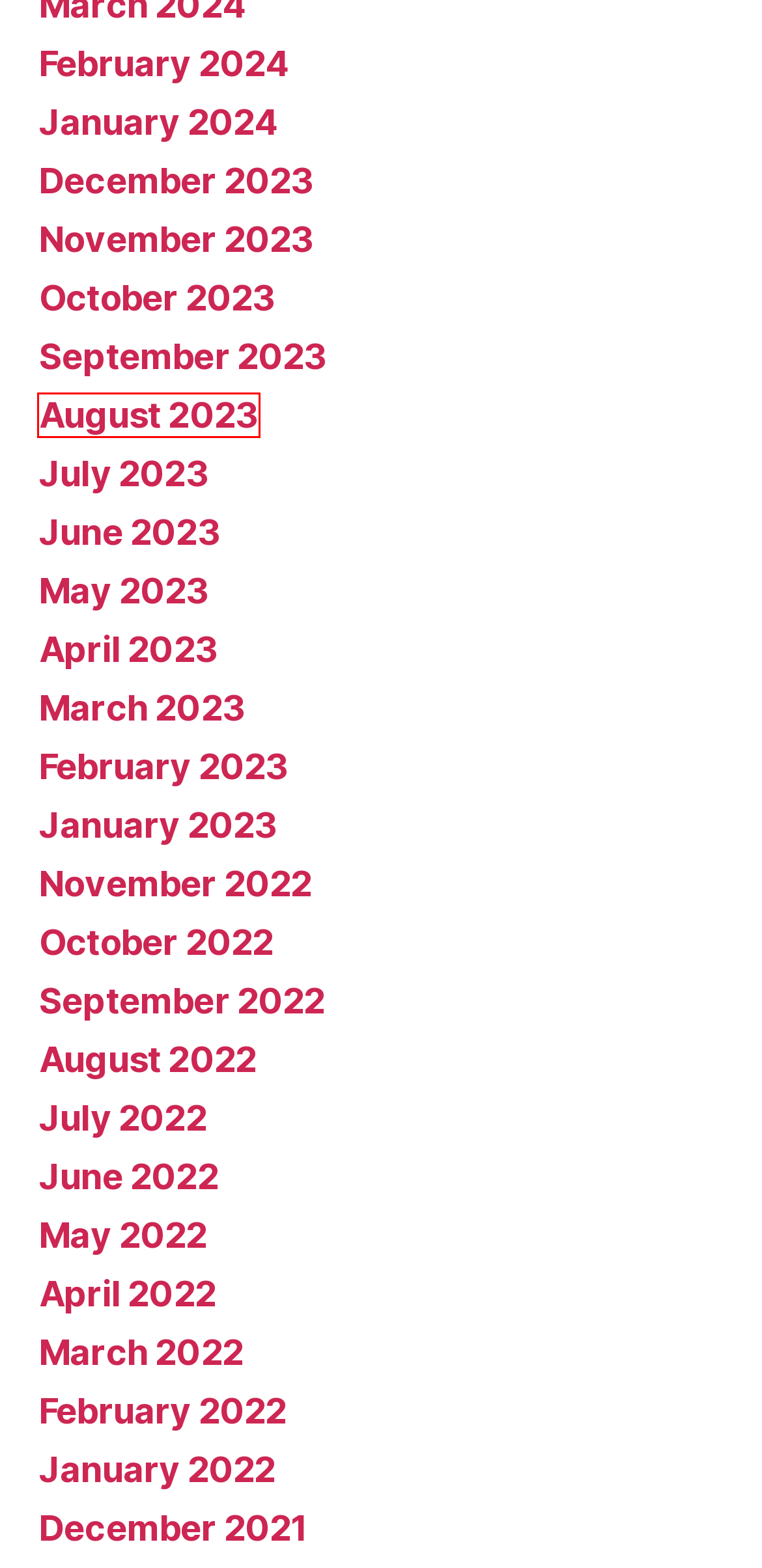A screenshot of a webpage is given with a red bounding box around a UI element. Choose the description that best matches the new webpage shown after clicking the element within the red bounding box. Here are the candidates:
A. August 2023 - ATA 2.0
B. May 2022 - ATA 2.0
C. January 2024 - ATA 2.0
D. July 2022 - ATA 2.0
E. January 2022 - ATA 2.0
F. December 2023 - ATA 2.0
G. September 2023 - ATA 2.0
H. October 2022 - ATA 2.0

A